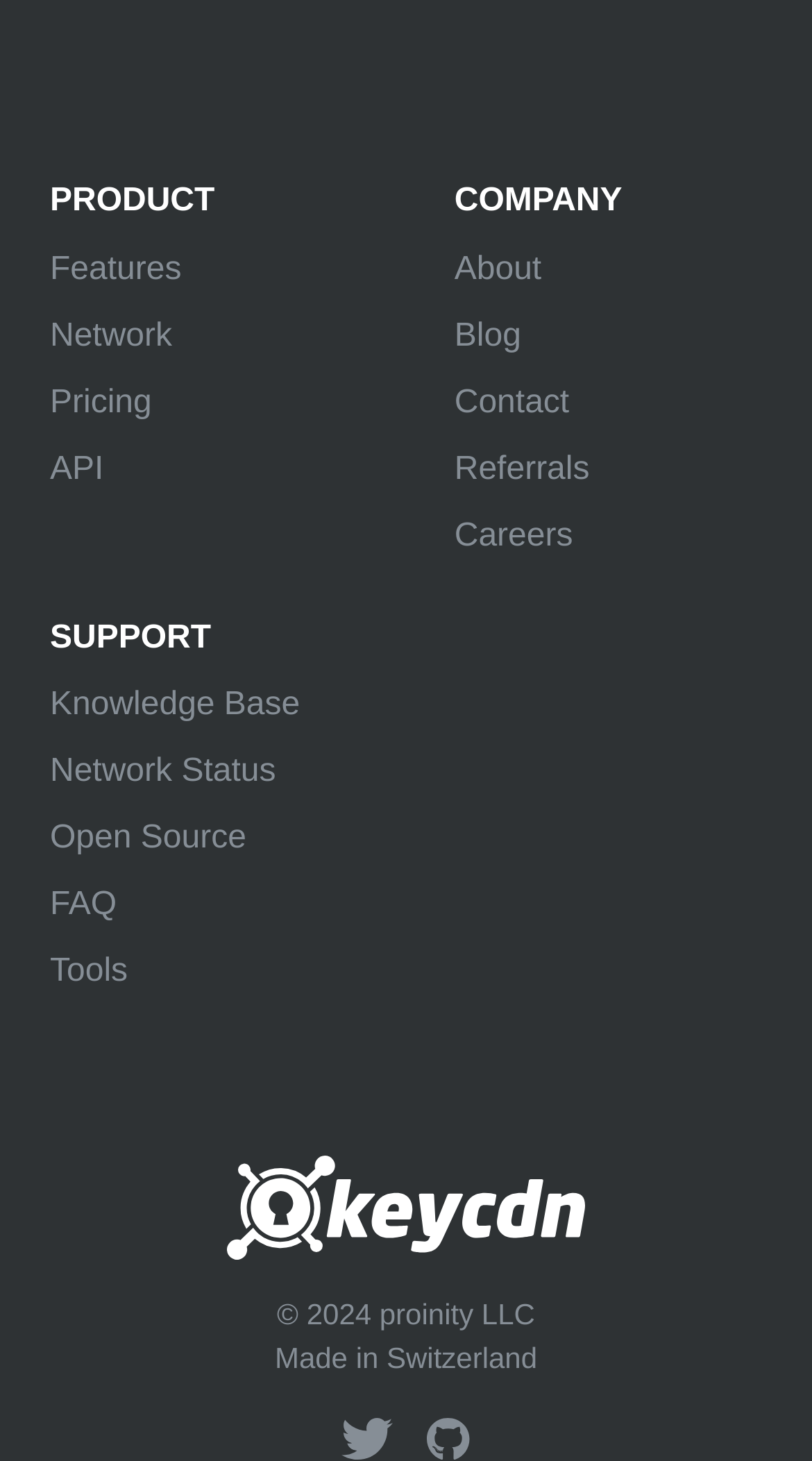Locate the bounding box coordinates for the element described below: "Fond du Lac". The coordinates must be four float values between 0 and 1, formatted as [left, top, right, bottom].

None